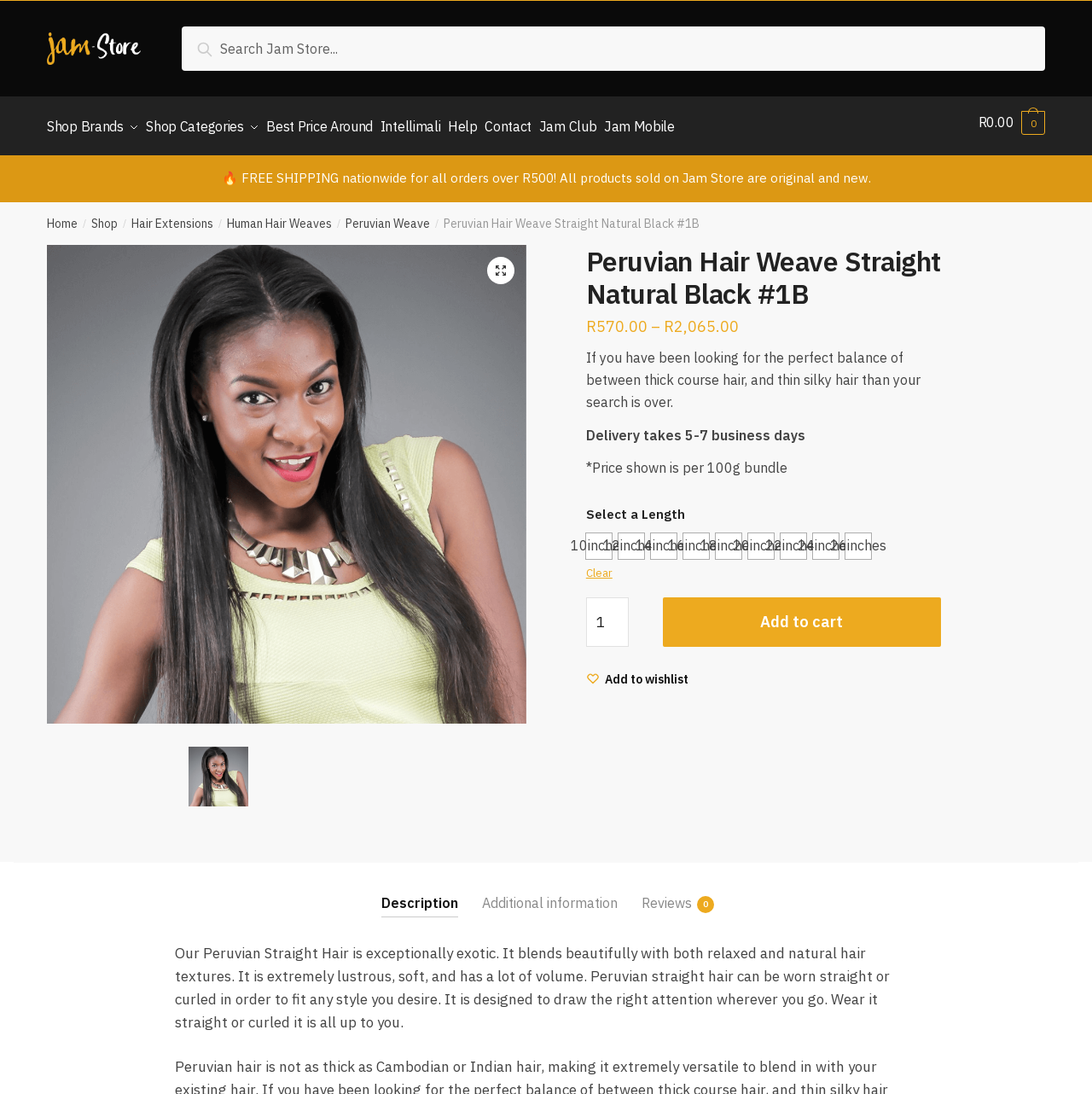Determine the bounding box coordinates of the target area to click to execute the following instruction: "Click the 'Schedule' link."

None